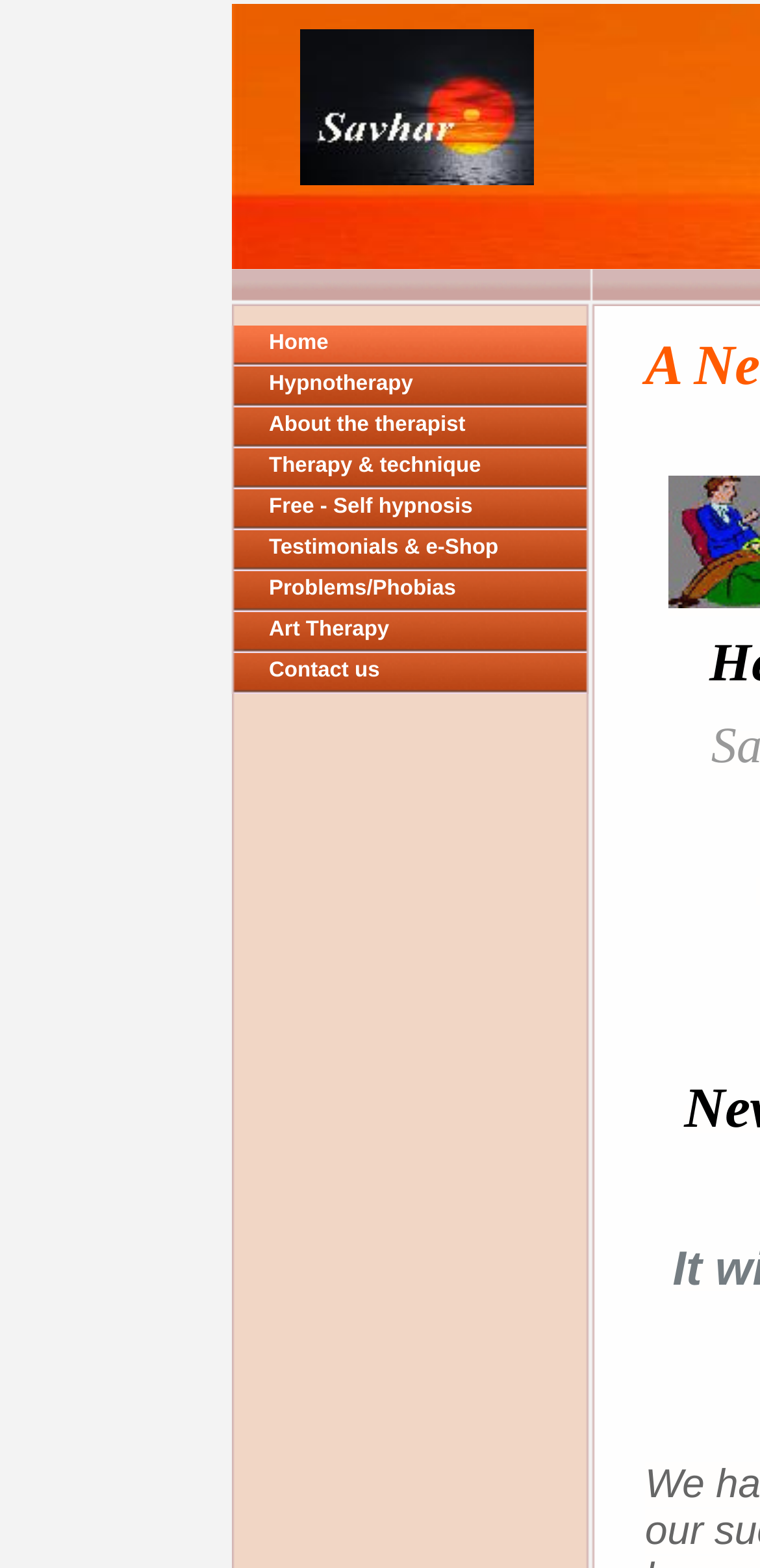Could you highlight the region that needs to be clicked to execute the instruction: "learn about hypnotherapy"?

[0.303, 0.234, 0.774, 0.26]